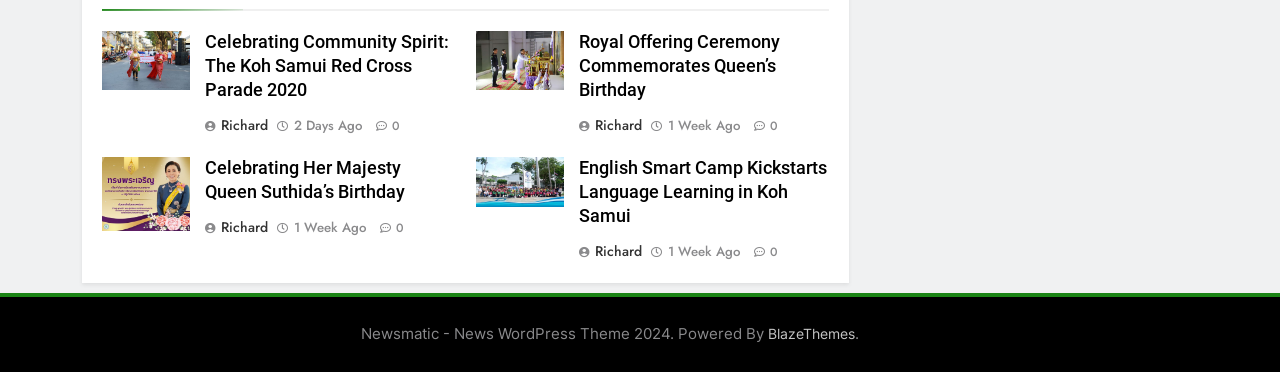What is the theme of the fourth article?
Based on the screenshot, give a detailed explanation to answer the question.

The fourth article is about language learning, specifically the English Smart Camp in Koh Samui, which is indicated by the heading 'English Smart Camp Kickstarts Language Learning in Koh Samui'.